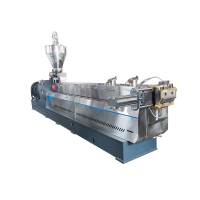Give a detailed account of everything present in the image.

The image features a twin screw plastic pellet extruder machine, prominently designed for polymer compounding applications. This sophisticated piece of equipment showcases a robust stainless-steel construction, ensuring durability and efficiency. At the front, a transparent hopper is visible, which is used to feed raw materials into the extruder. The machine's elongated body is equipped with multiple processing zones, allowing for precise temperature and pressure control during the extrusion process. Ideal for manufacturers in the plastics industry, this equipment plays a critical role in the production of high-quality plastic pellets.